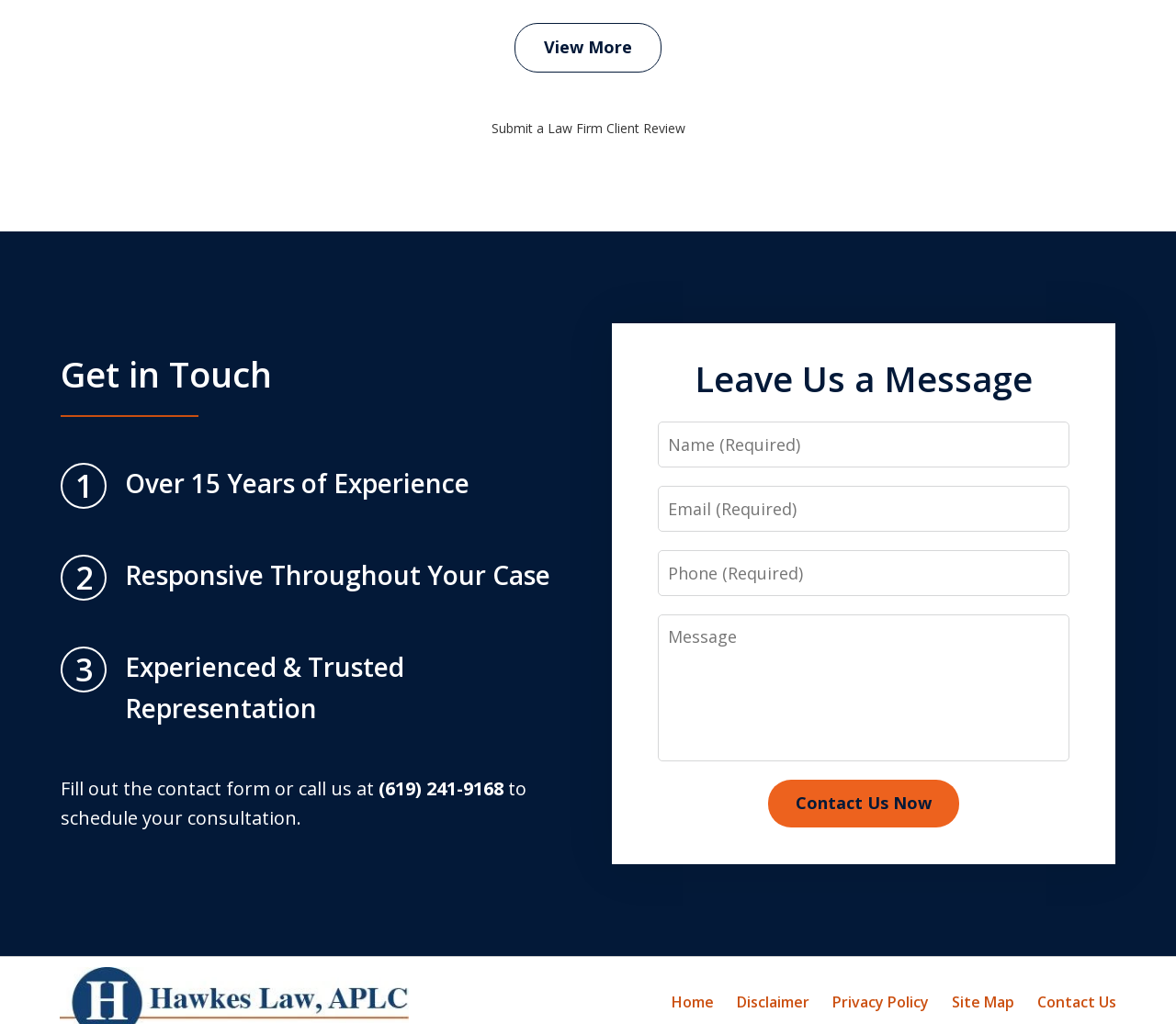Identify the bounding box for the given UI element using the description provided. Coordinates should be in the format (top-left x, top-left y, bottom-right x, bottom-right y) and must be between 0 and 1. Here is the description: View More

[0.438, 0.022, 0.562, 0.07]